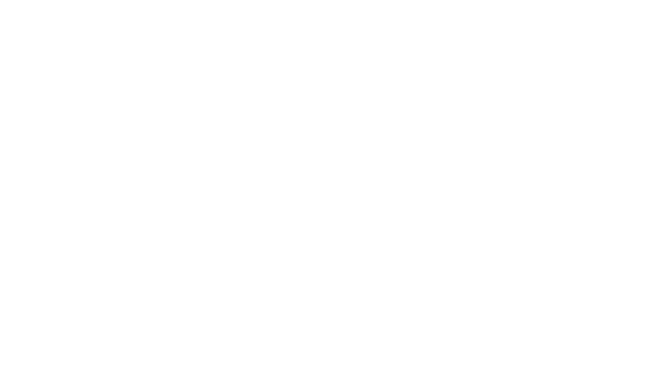What is the environment surrounding the rapid characterized by?
Answer the question using a single word or phrase, according to the image.

Lush green landscapes